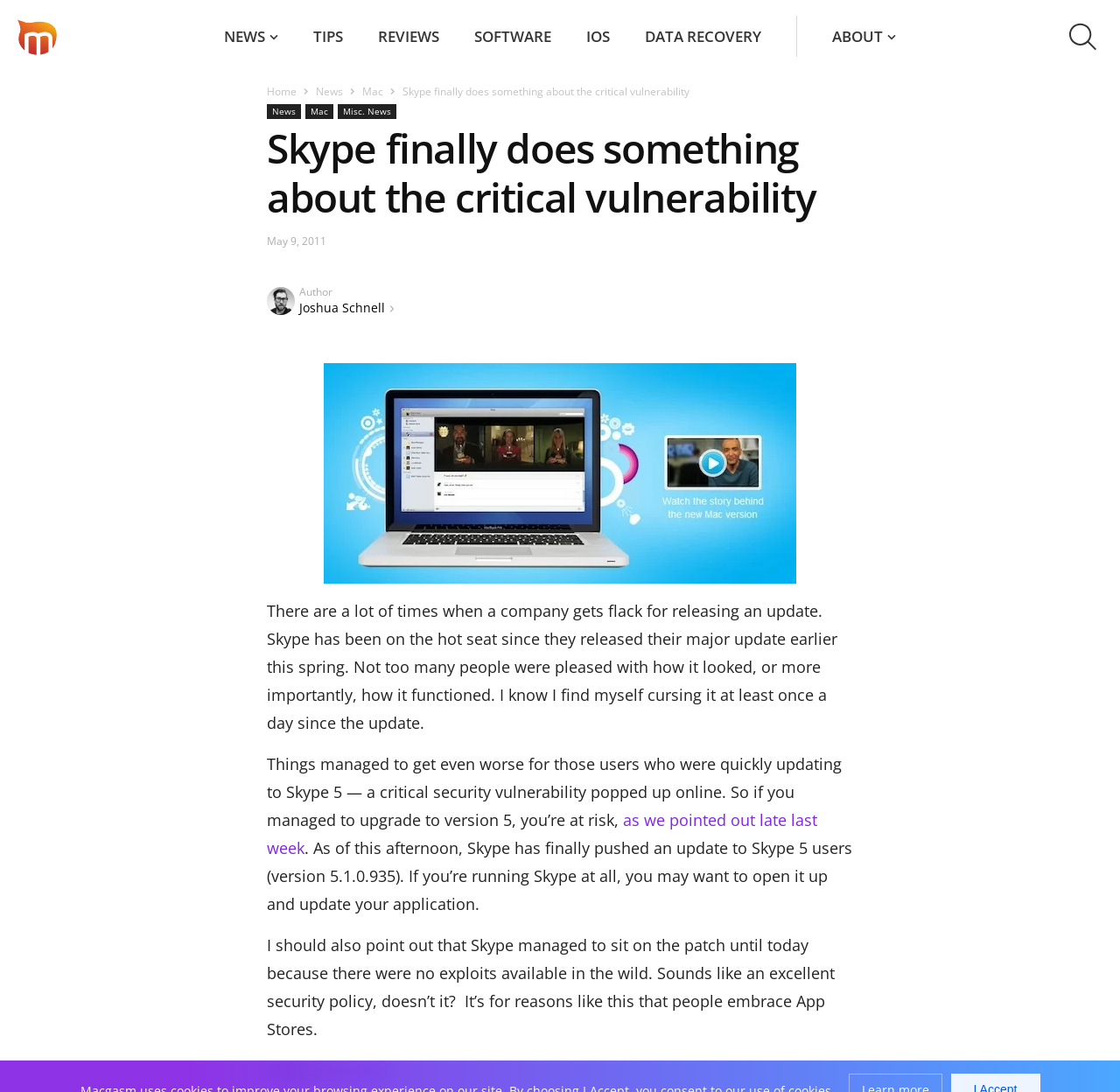Locate the bounding box coordinates of the clickable region to complete the following instruction: "Click the 'HOME' link."

None